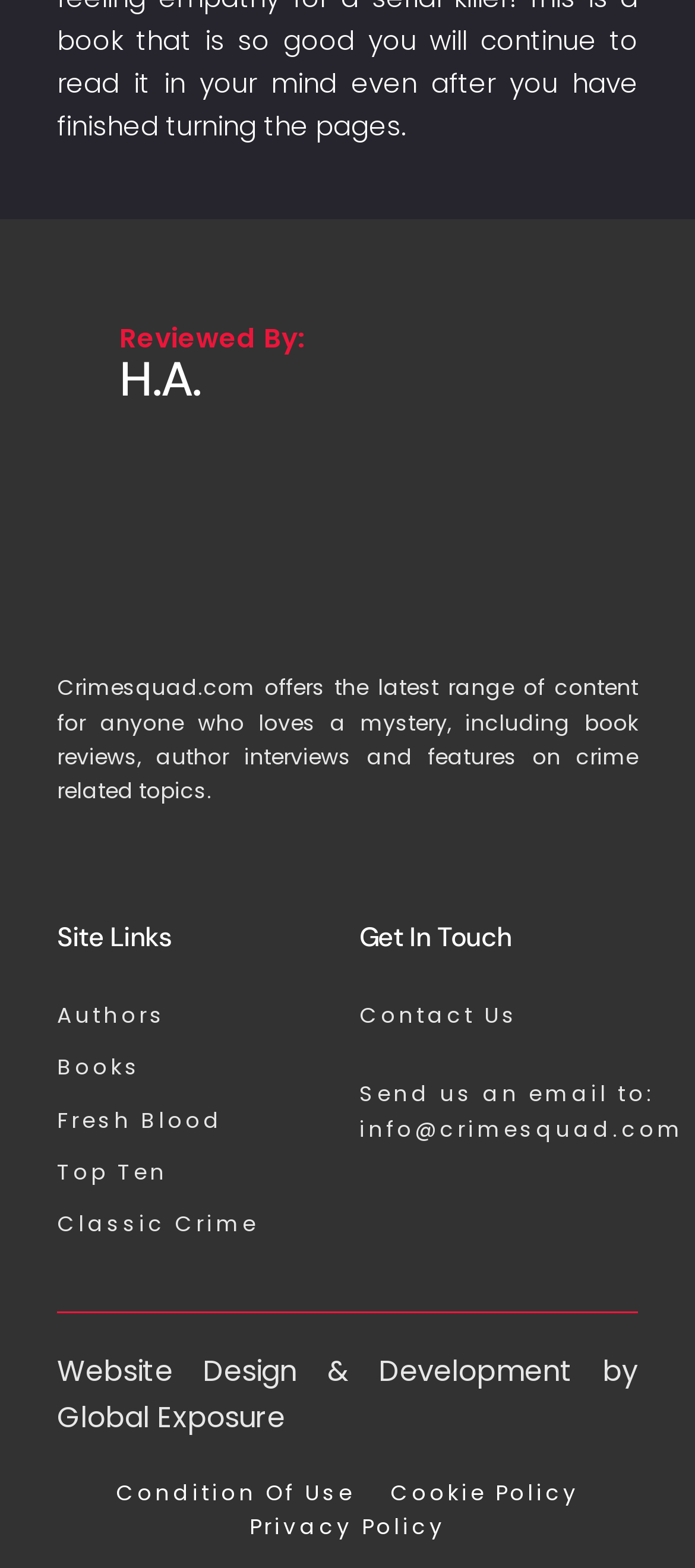Give a short answer to this question using one word or a phrase:
How can I contact the website?

Send an email to info@crimesquad.com